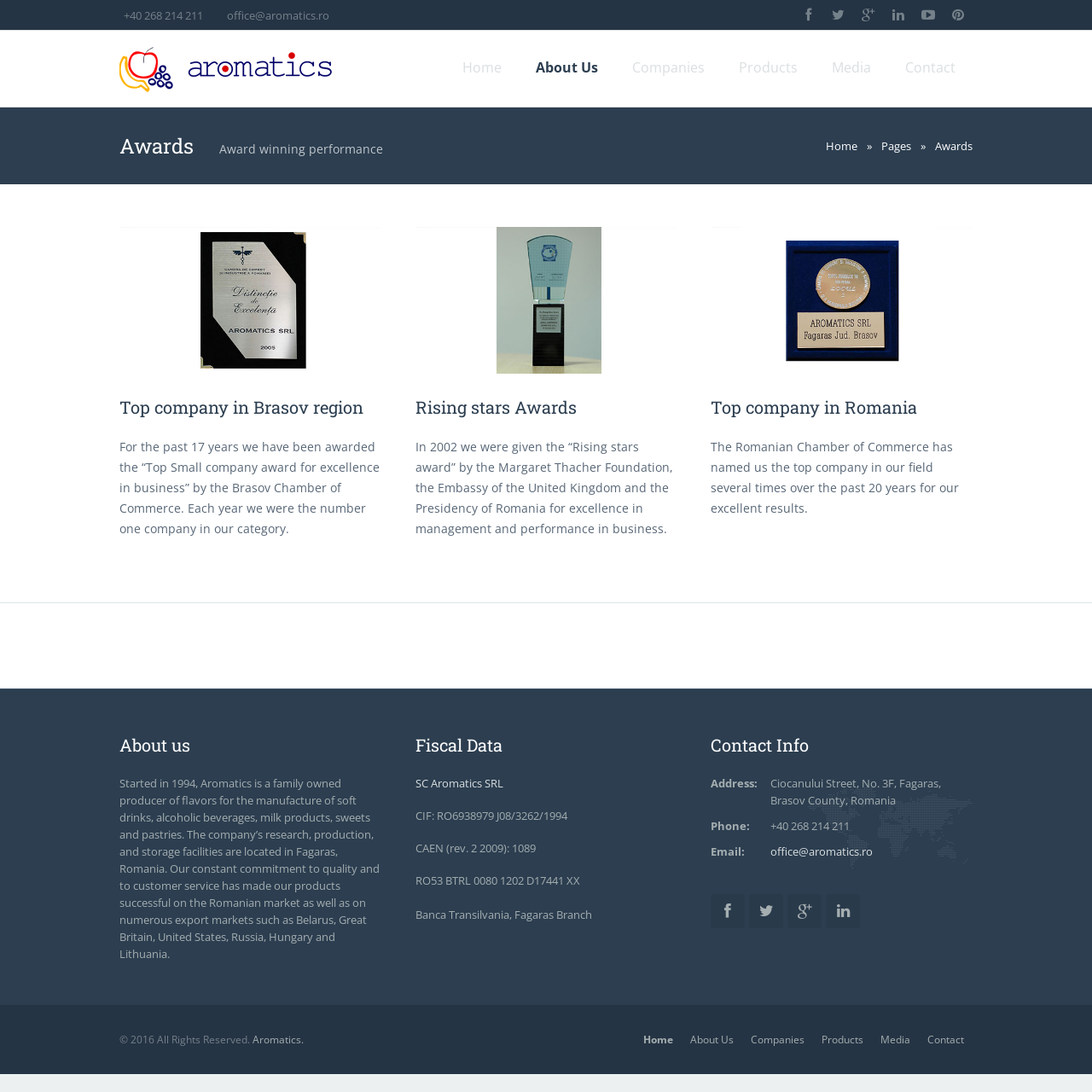Find the bounding box coordinates for the element described here: "SC Aromatics SRL".

[0.38, 0.71, 0.461, 0.724]